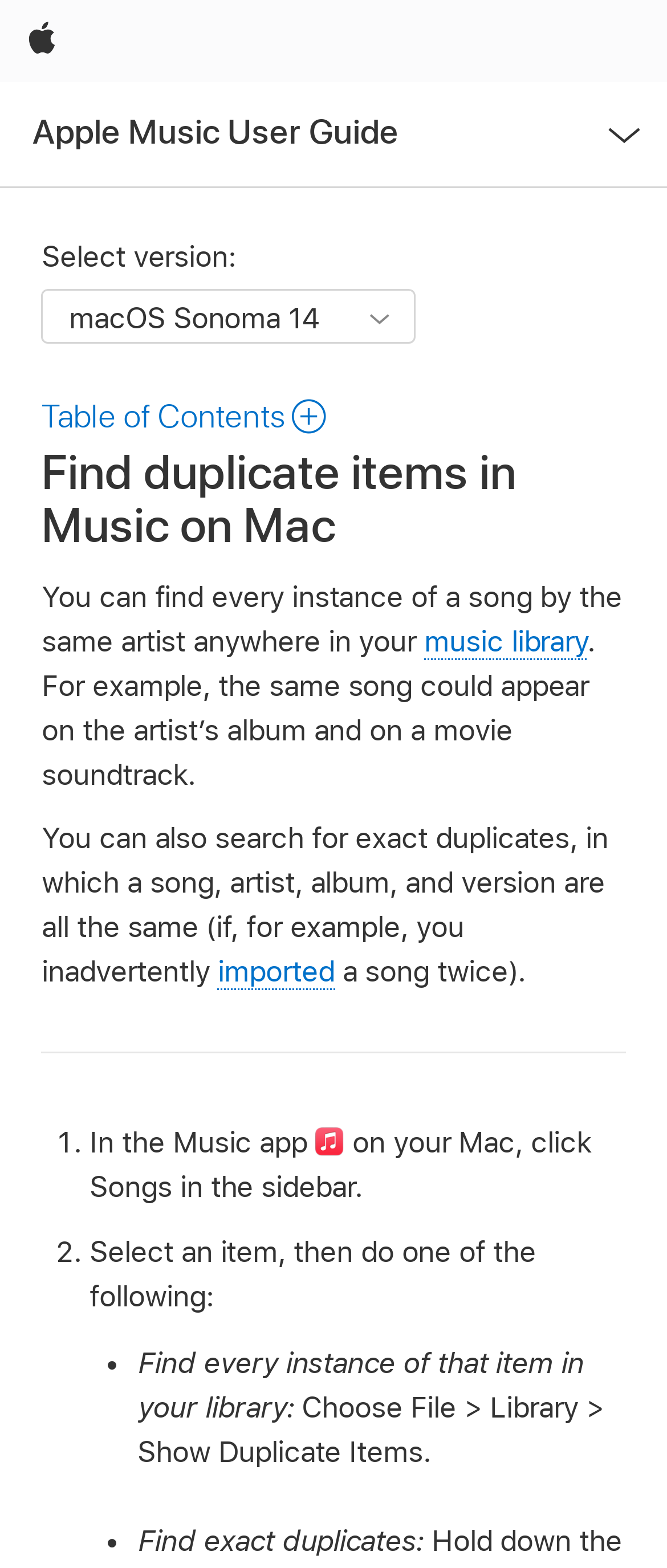What is the difference between finding every instance and finding exact duplicates?
Please respond to the question with as much detail as possible.

Finding every instance of a song means finding all occurrences of the song by the same artist anywhere in the music library, whereas finding exact duplicates means finding songs with the same artist, album, and version.